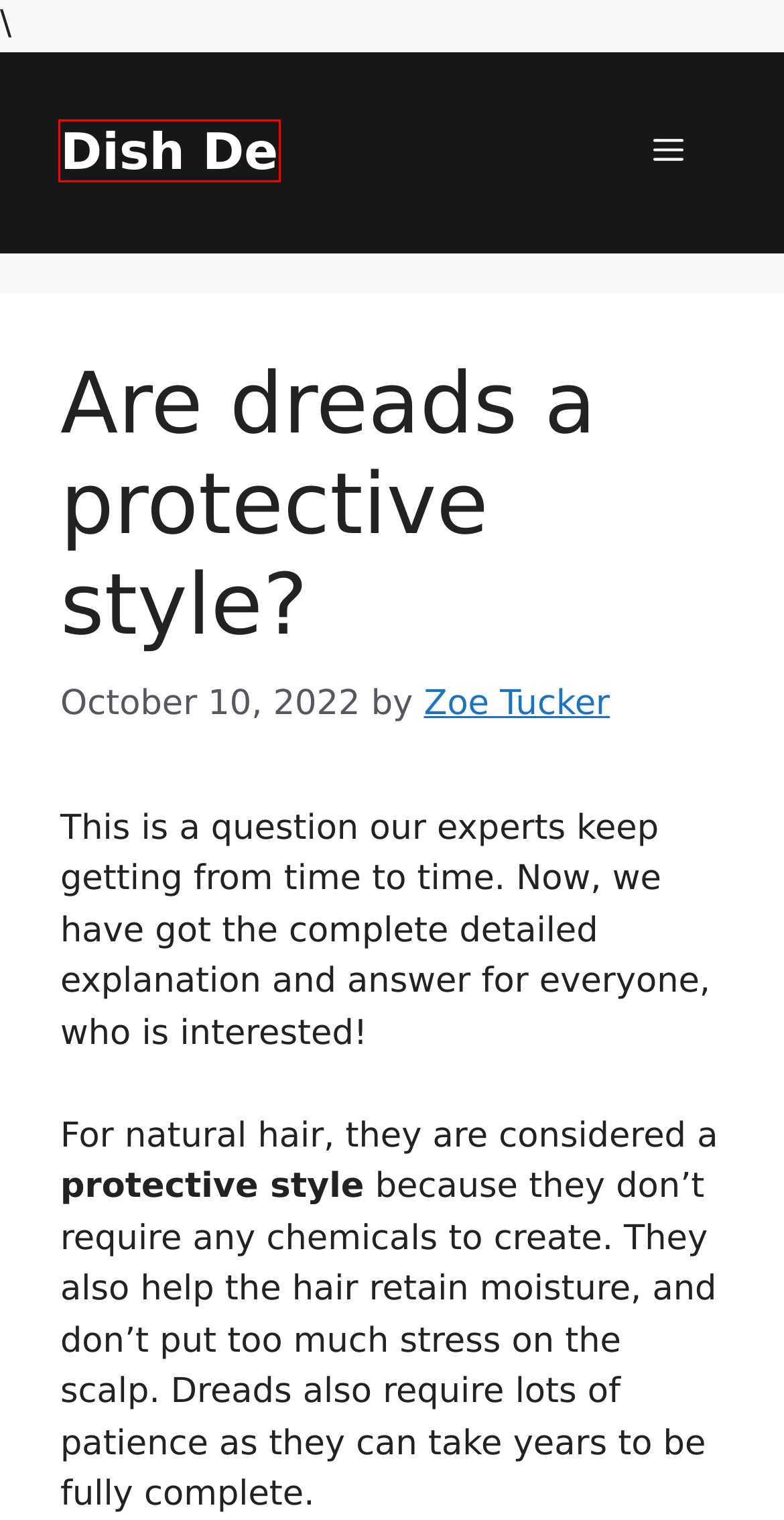Given a webpage screenshot with a red bounding box around a particular element, identify the best description of the new webpage that will appear after clicking on the element inside the red bounding box. Here are the candidates:
A. Does uber have limos? - Dish De
B. Which tera class should i play? - Dish De
C. Should be crisped and proportion to the size of sandwich? - Dish De
D. When was 4th amendment ratified? - Dish De
E. Dish De - Celebrity Biography, Relationship News Blog
F. Can eva longoria speak spanish? - Dish De
G. What does chris spielman do now? - Dish De
H. How did jem break his arm? - Dish De

E